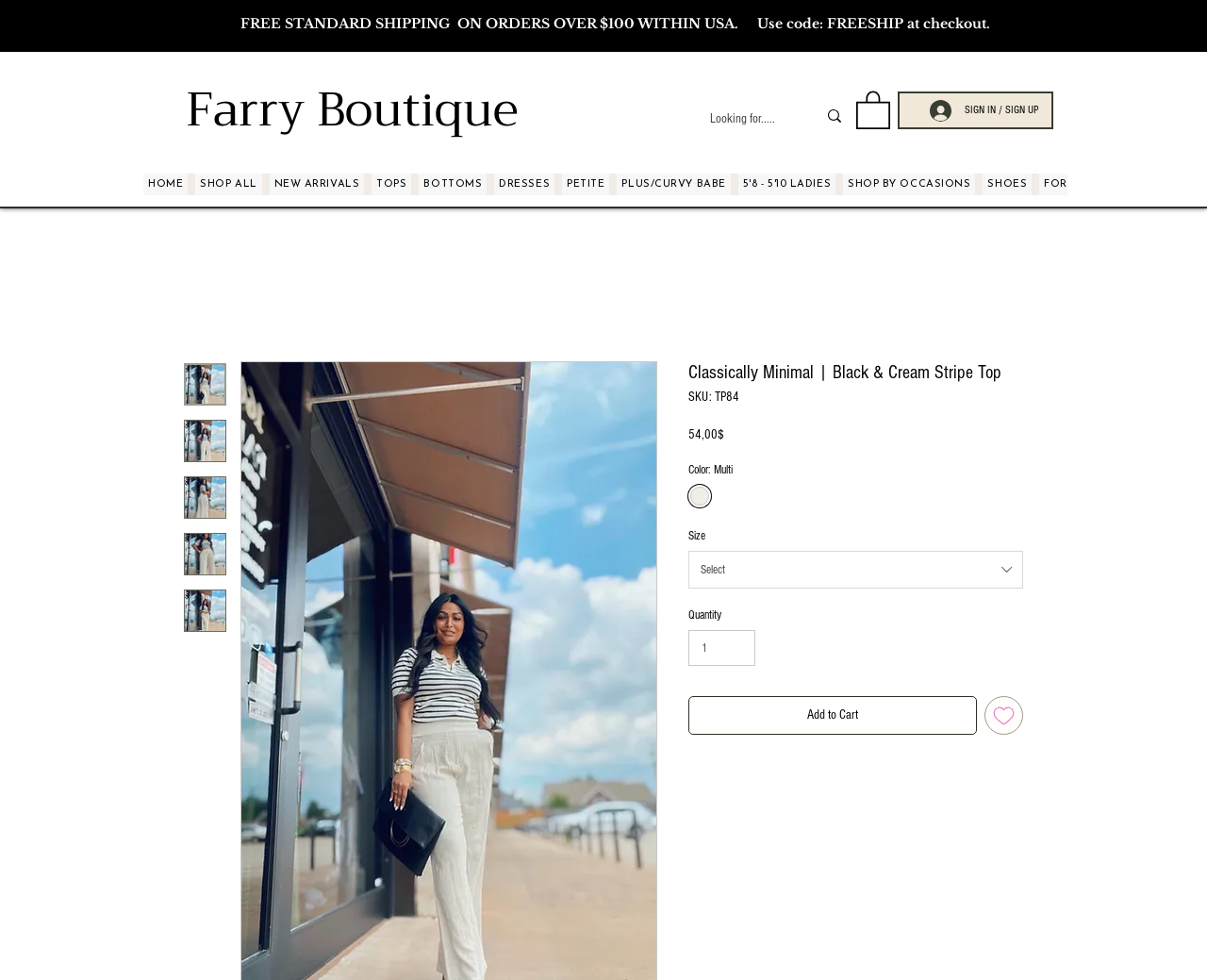What is the title or heading displayed on the webpage?

Classically Minimal | Black & Cream Stripe Top